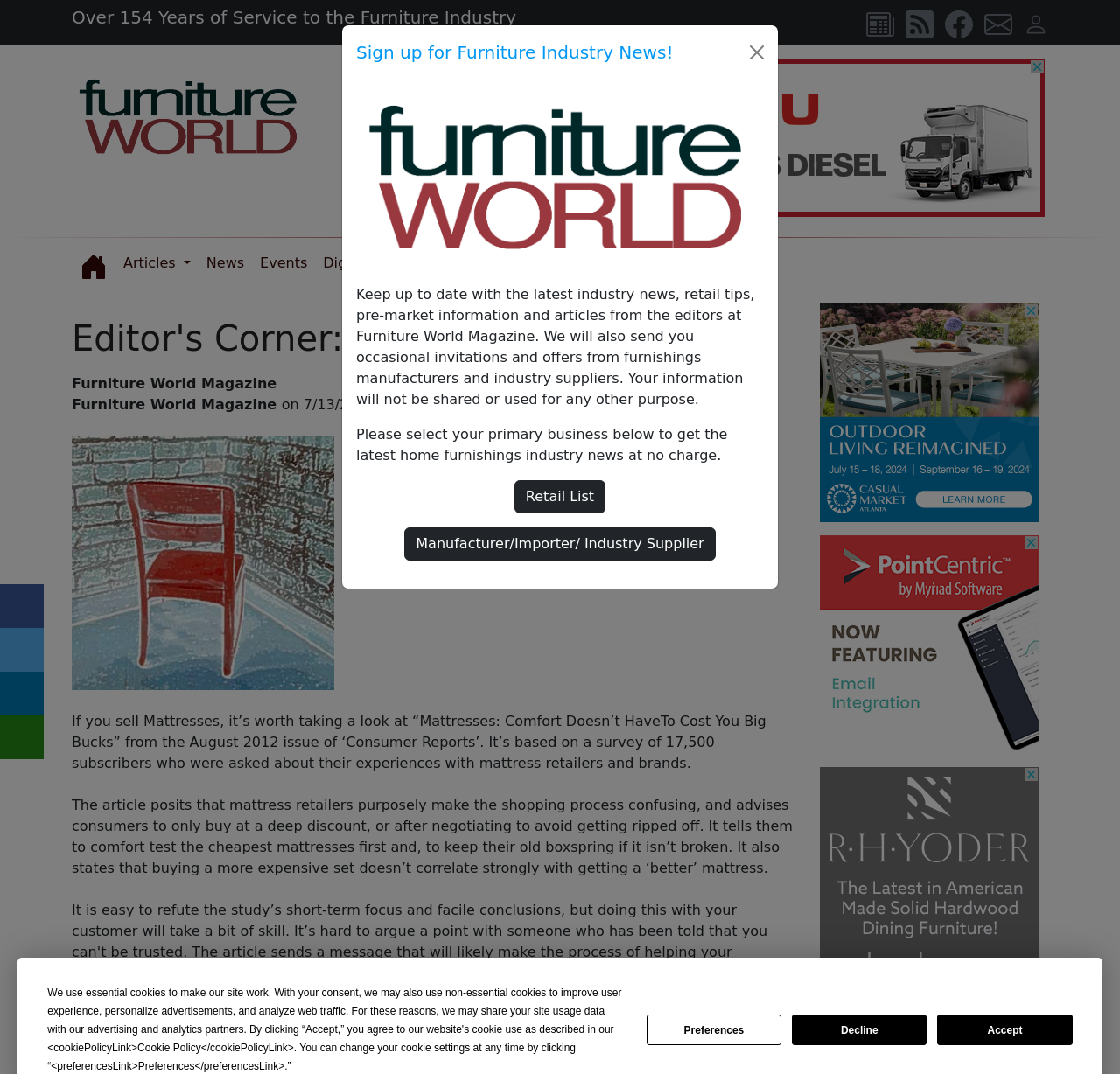Answer the following inquiry with a single word or phrase:
How many subscribers were surveyed for the Consumer Reports article?

17,500